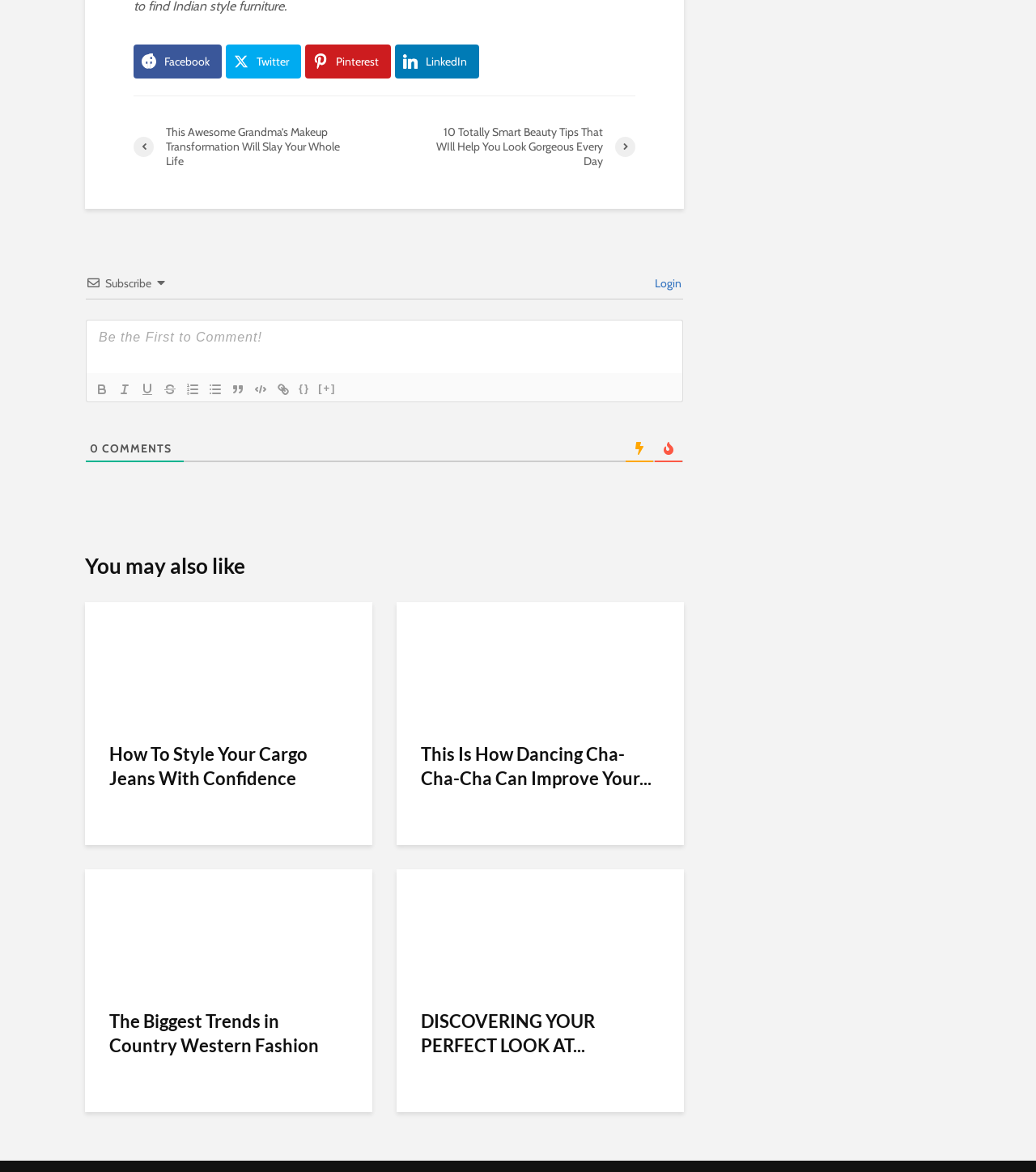Identify the bounding box coordinates of the region that needs to be clicked to carry out this instruction: "Subscribe to the newsletter". Provide these coordinates as four float numbers ranging from 0 to 1, i.e., [left, top, right, bottom].

[0.102, 0.235, 0.146, 0.248]